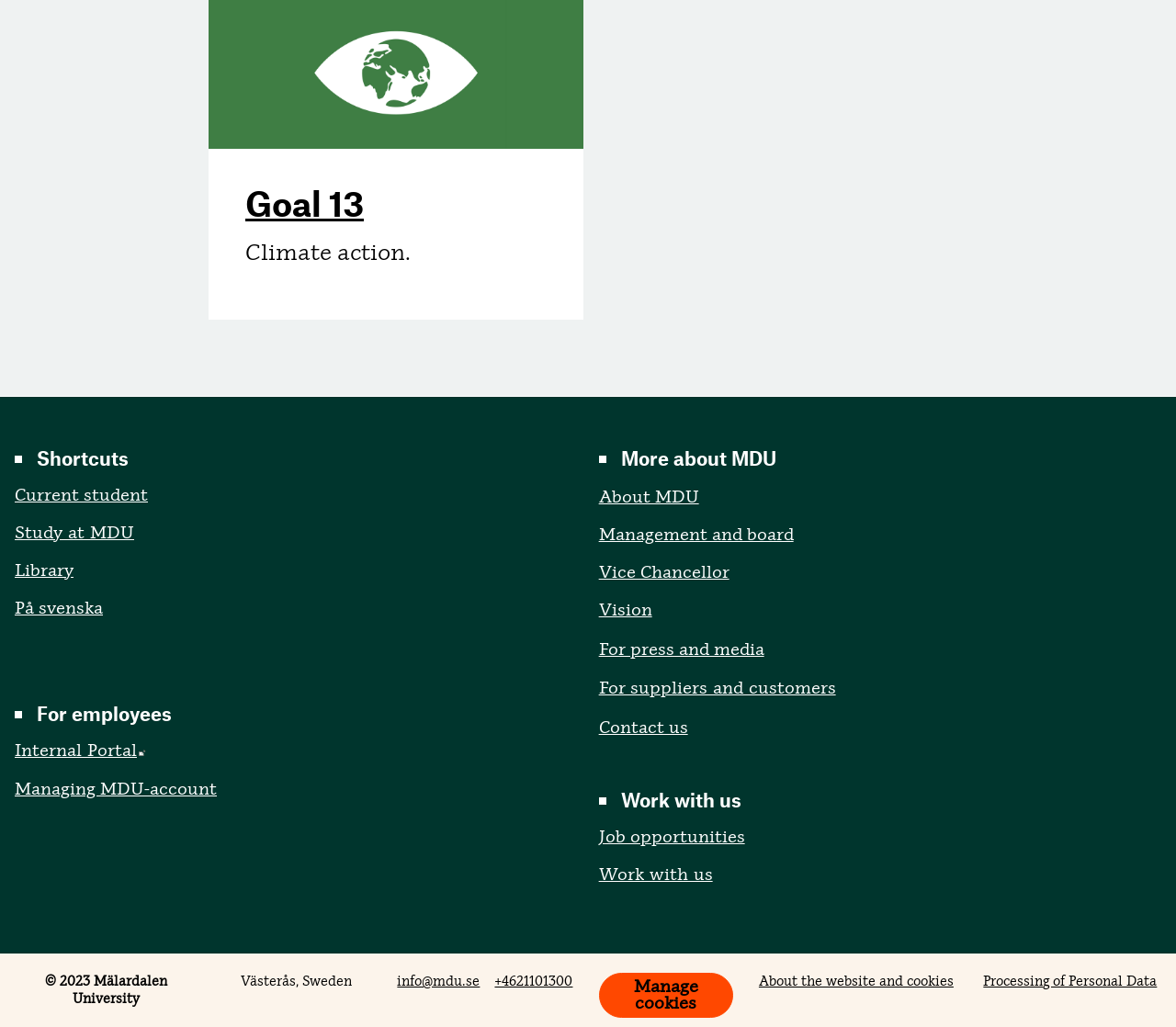Identify the bounding box coordinates of the clickable region required to complete the instruction: "Go to the page for current students". The coordinates should be given as four float numbers within the range of 0 and 1, i.e., [left, top, right, bottom].

[0.012, 0.471, 0.126, 0.492]